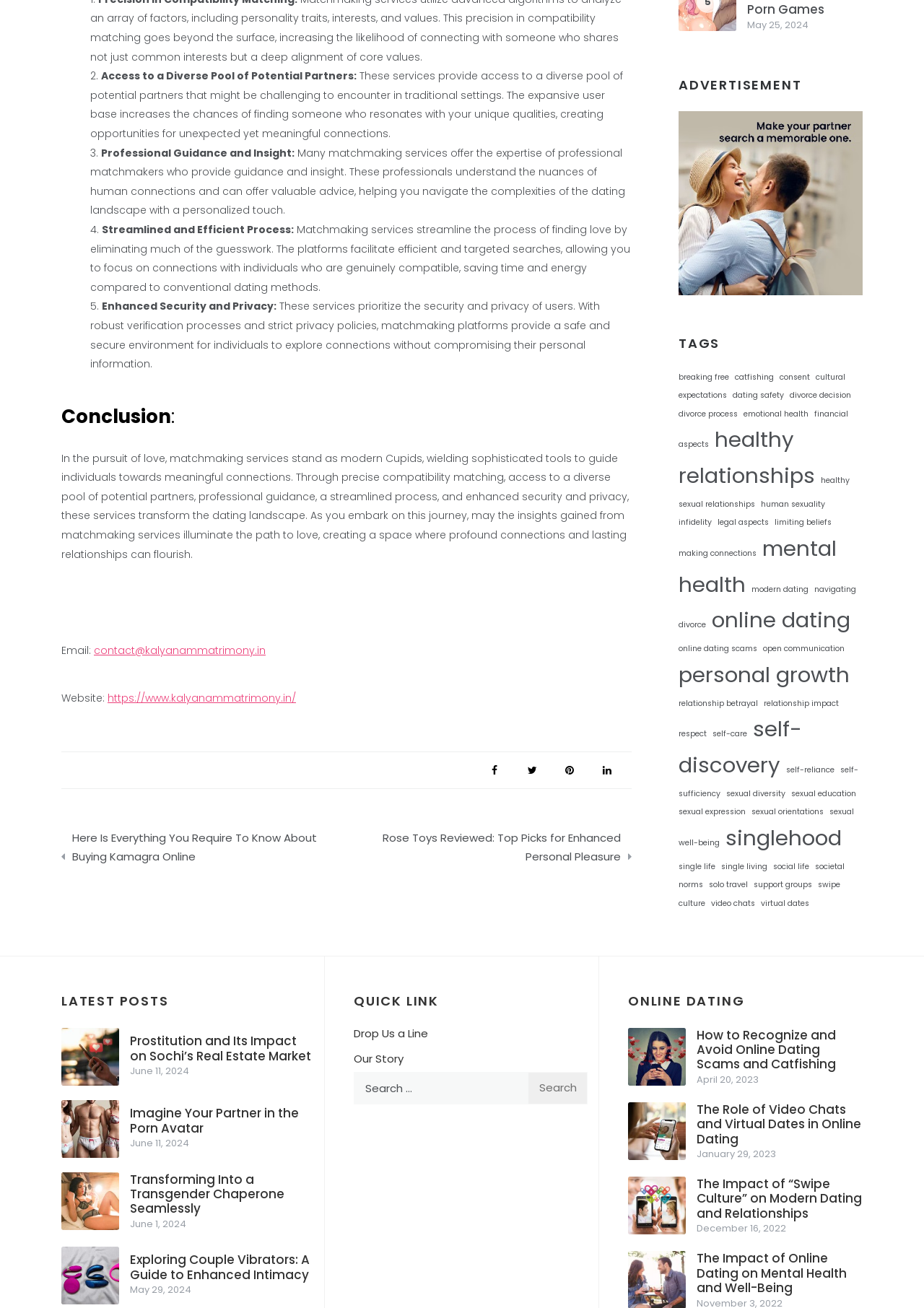Please identify the bounding box coordinates of the element's region that should be clicked to execute the following instruction: "Check the 'May 25, 2024' date". The bounding box coordinates must be four float numbers between 0 and 1, i.e., [left, top, right, bottom].

[0.809, 0.014, 0.875, 0.024]